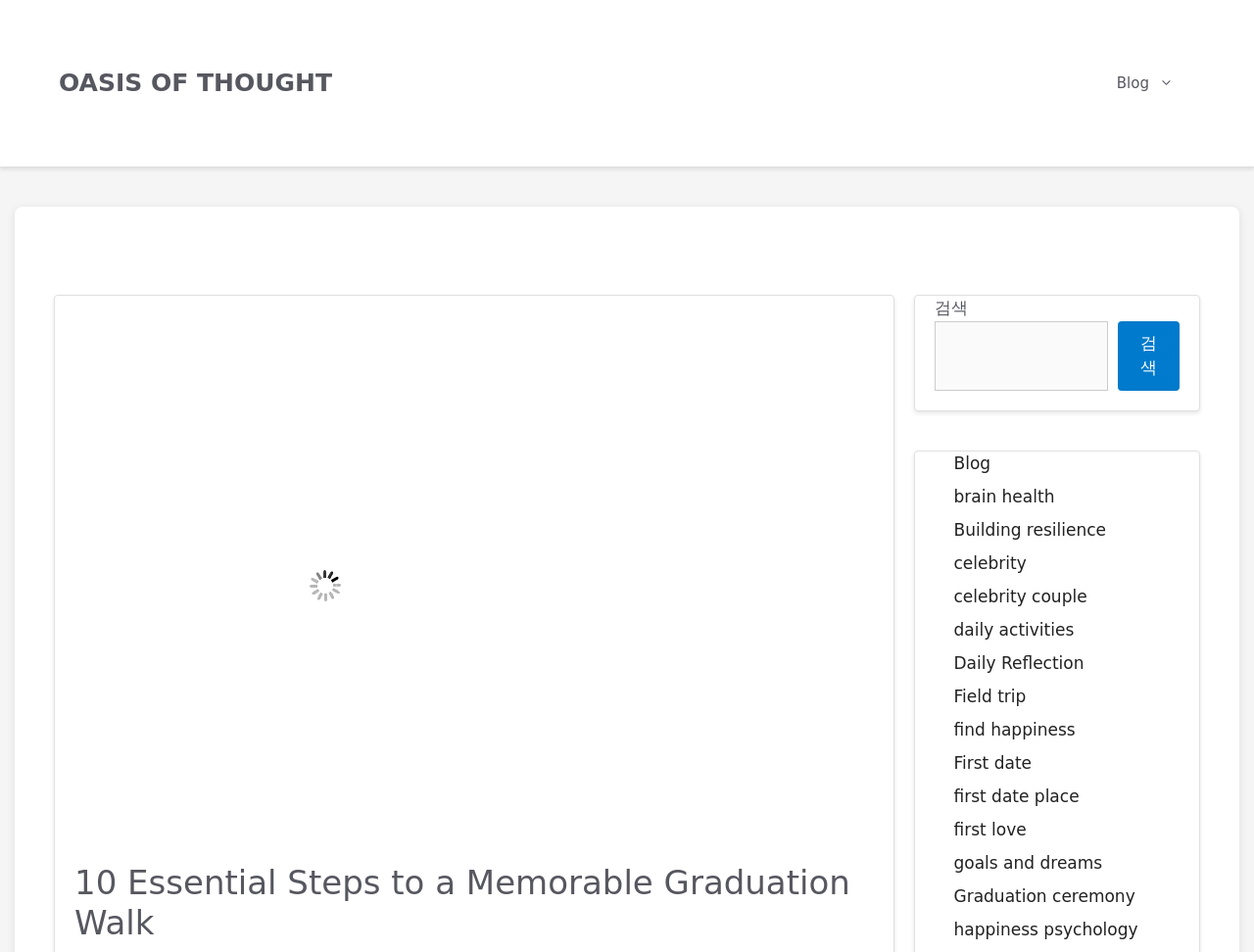What is the primary navigation menu located?
We need a detailed and exhaustive answer to the question. Please elaborate.

I determined the location of the primary navigation menu by looking at the bounding box coordinates of the navigation element, which suggests that it is located at the top right of the webpage.